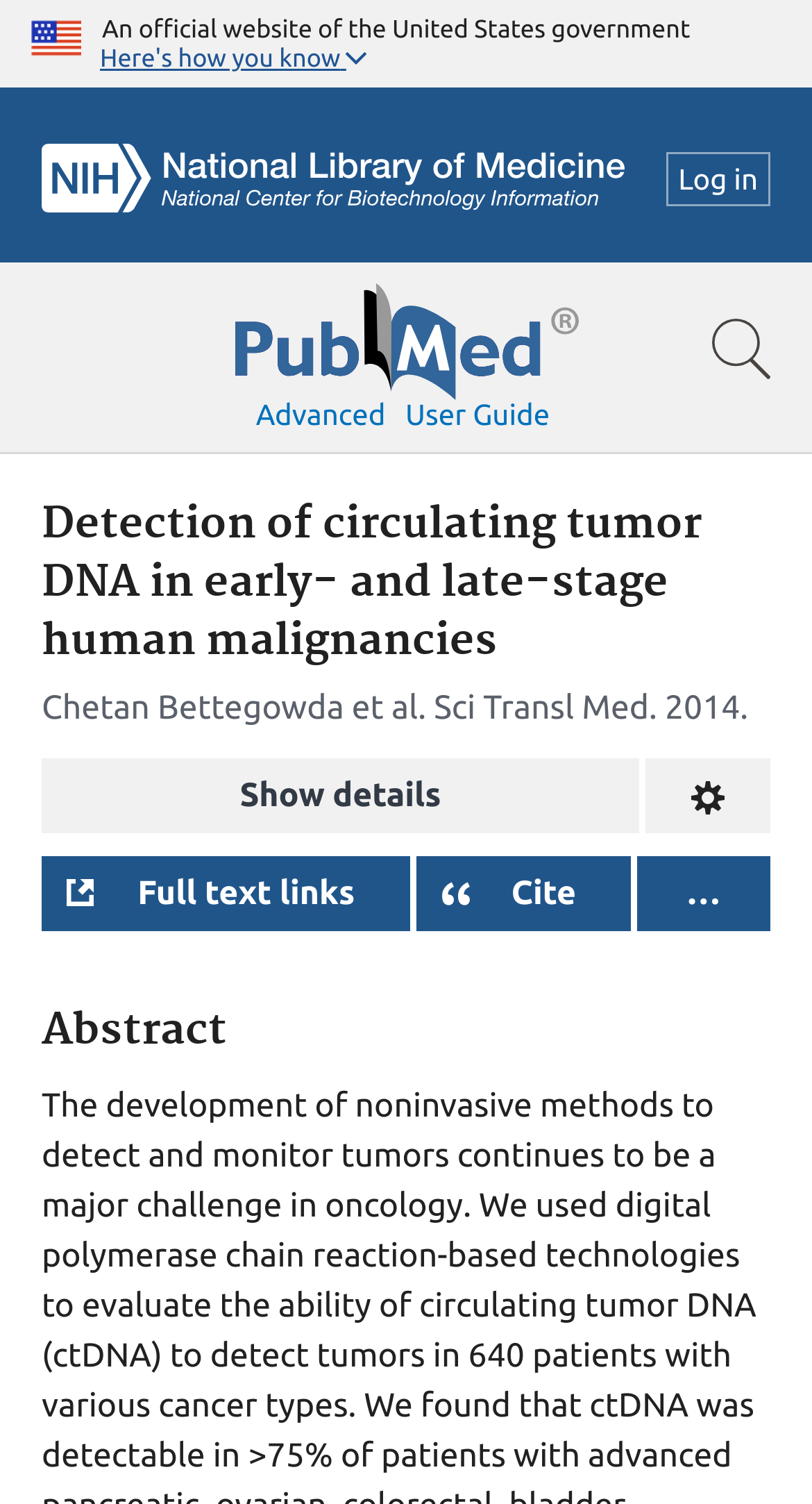Locate the bounding box coordinates of the region to be clicked to comply with the following instruction: "Check the Asian sites". The coordinates must be four float numbers between 0 and 1, in the form [left, top, right, bottom].

None